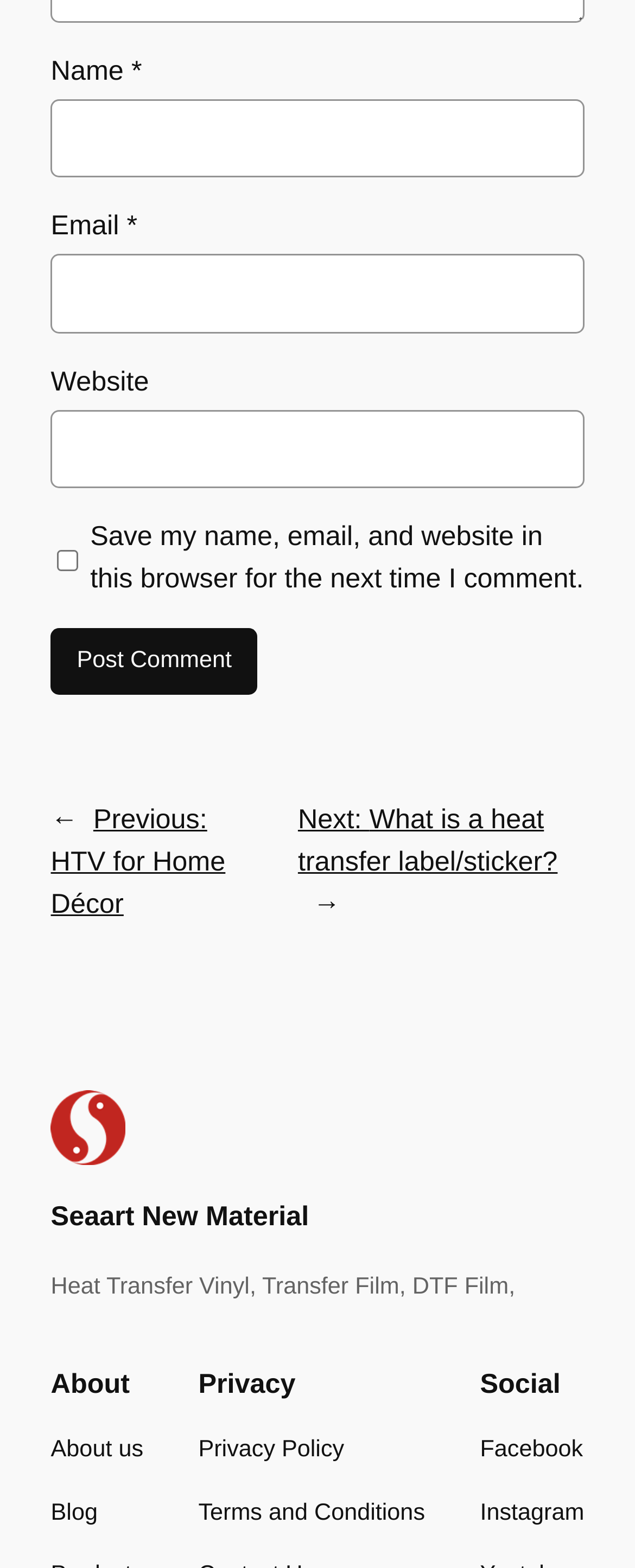How many links are there under 'Posts'?
Refer to the image and answer the question using a single word or phrase.

2